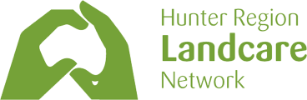By analyzing the image, answer the following question with a detailed response: What is the network's primary focus?

The Hunter Region Landcare Network's mission is to connect communities in the Hunter region while promoting initiatives focused on landcare and ecological health, which is evident from the text accompanying the logo.